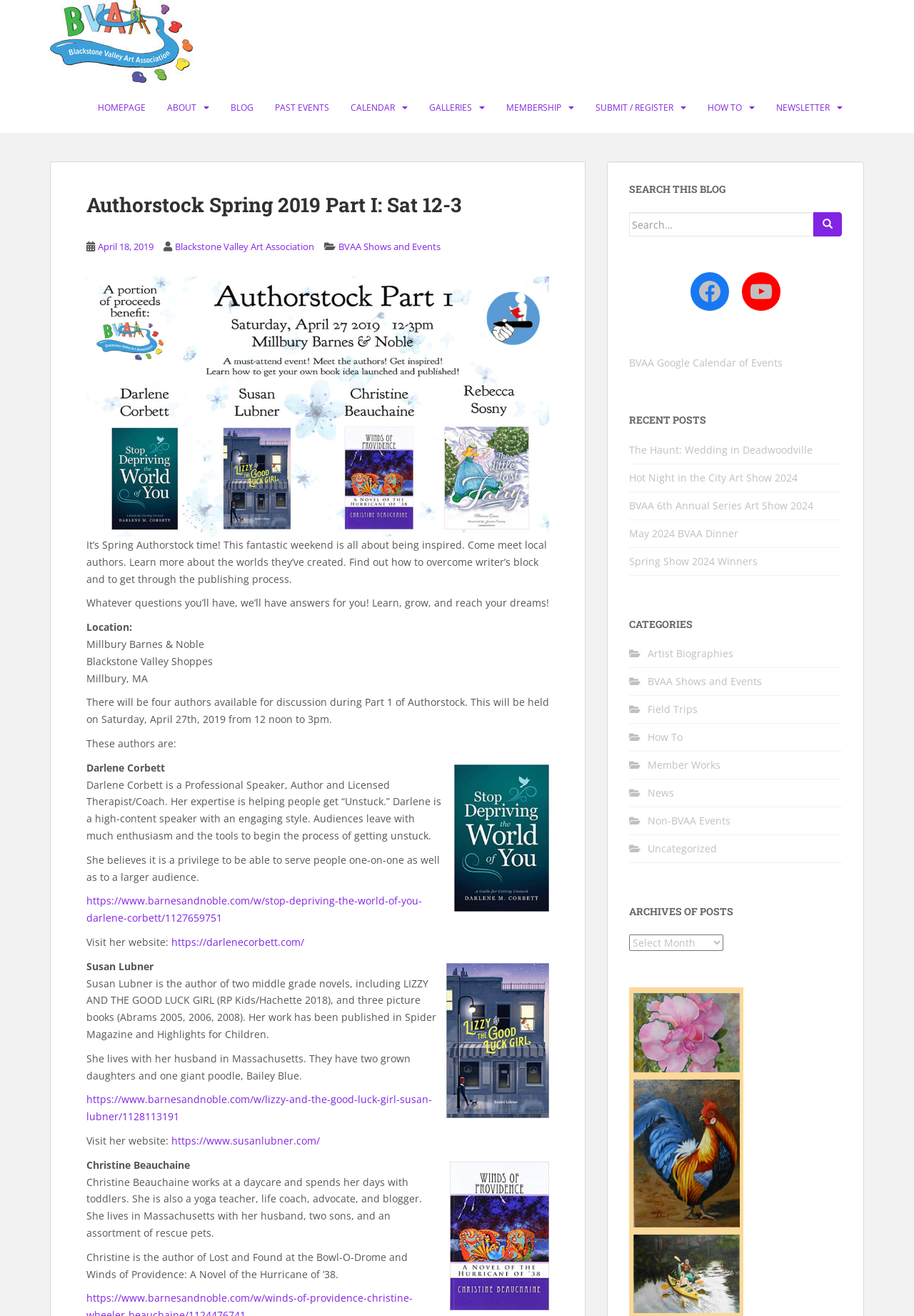Describe all visible elements and their arrangement on the webpage.

This webpage is about the Blackstone Valley Art Association's Authorstock Spring 2019 event, which is a weekend dedicated to inspiring local authors. The page is divided into several sections. At the top, there is a navigation menu with links to various pages, including the homepage, about, blog, past events, calendar, galleries, membership, submit/register, how to, and newsletter.

Below the navigation menu, there is a header section with the title "Authorstock Spring 2019 Part I: Sat 12-3" and a link to the Blackstone Valley Art Association's website. Next to the title, there is a figure, likely an image or icon.

The main content section is divided into two columns. The left column contains a brief introduction to the event, explaining that it's a fantastic weekend for authors to learn, grow, and reach their dreams. It also mentions the location of the event, which is at the Millbury Barnes & Noble and Blackstone Valley Shoppes in Millbury, MA.

Below the introduction, there are four author profiles, each with a figure, likely an image of the author, and a brief bio. The authors are Darlene Corbett, Susan Lubner, Christine Beauchaine, and another author whose name is not specified. Each profile includes a link to the author's website or a relevant webpage.

The right column contains a search bar, social media links to Facebook and YouTube, and a link to the BVAA Google Calendar of Events. Below these links, there are sections for recent posts, categories, and archives of posts. The recent posts section lists several links to recent articles, including "The Haunt: Wedding in Deadwoodville" and "Spring Show 2024 Winners". The categories section lists links to various categories, such as artist biographies, BVAA shows and events, field trips, and how-to articles. The archives of posts section allows users to select a month and year to view archived posts.

Overall, the webpage is well-organized and easy to navigate, with clear headings and concise descriptions of the event and author profiles.